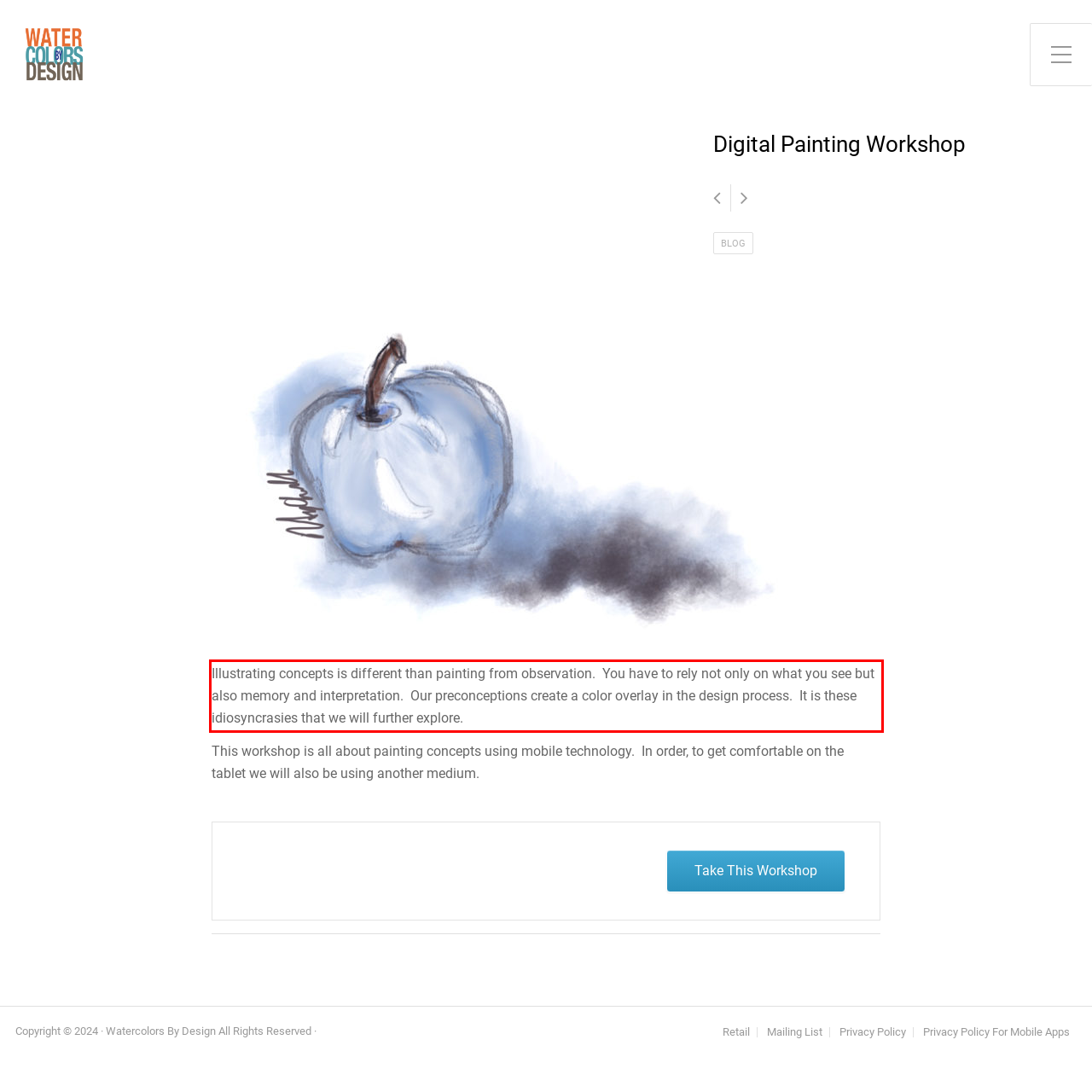Locate the red bounding box in the provided webpage screenshot and use OCR to determine the text content inside it.

Illustrating concepts is different than painting from observation. You have to rely not only on what you see but also memory and interpretation. Our preconceptions create a color overlay in the design process. It is these idiosyncrasies that we will further explore.